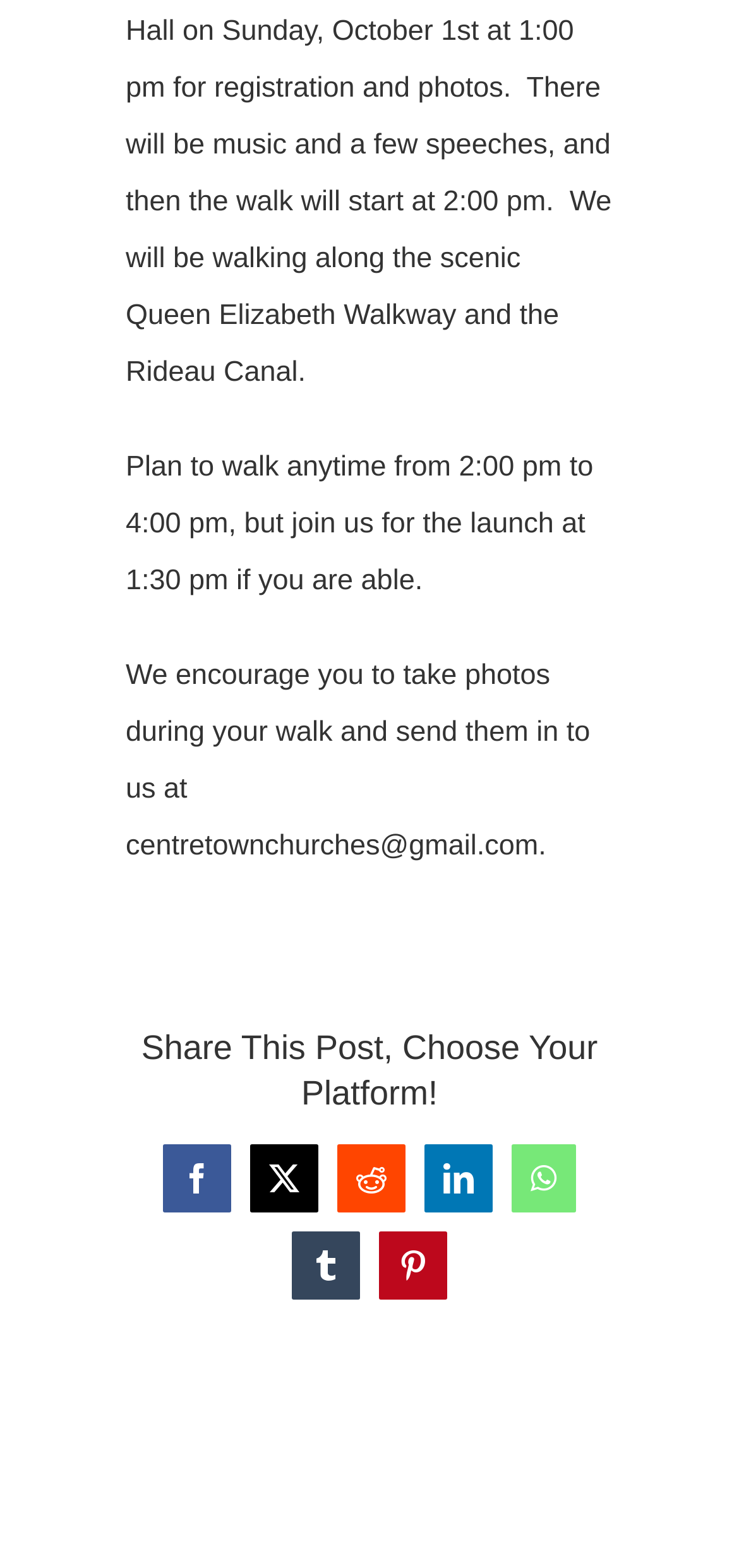Determine the bounding box for the HTML element described here: "TAKE ACTION". The coordinates should be given as [left, top, right, bottom] with each number being a float between 0 and 1.

[0.0, 0.17, 1.0, 0.248]